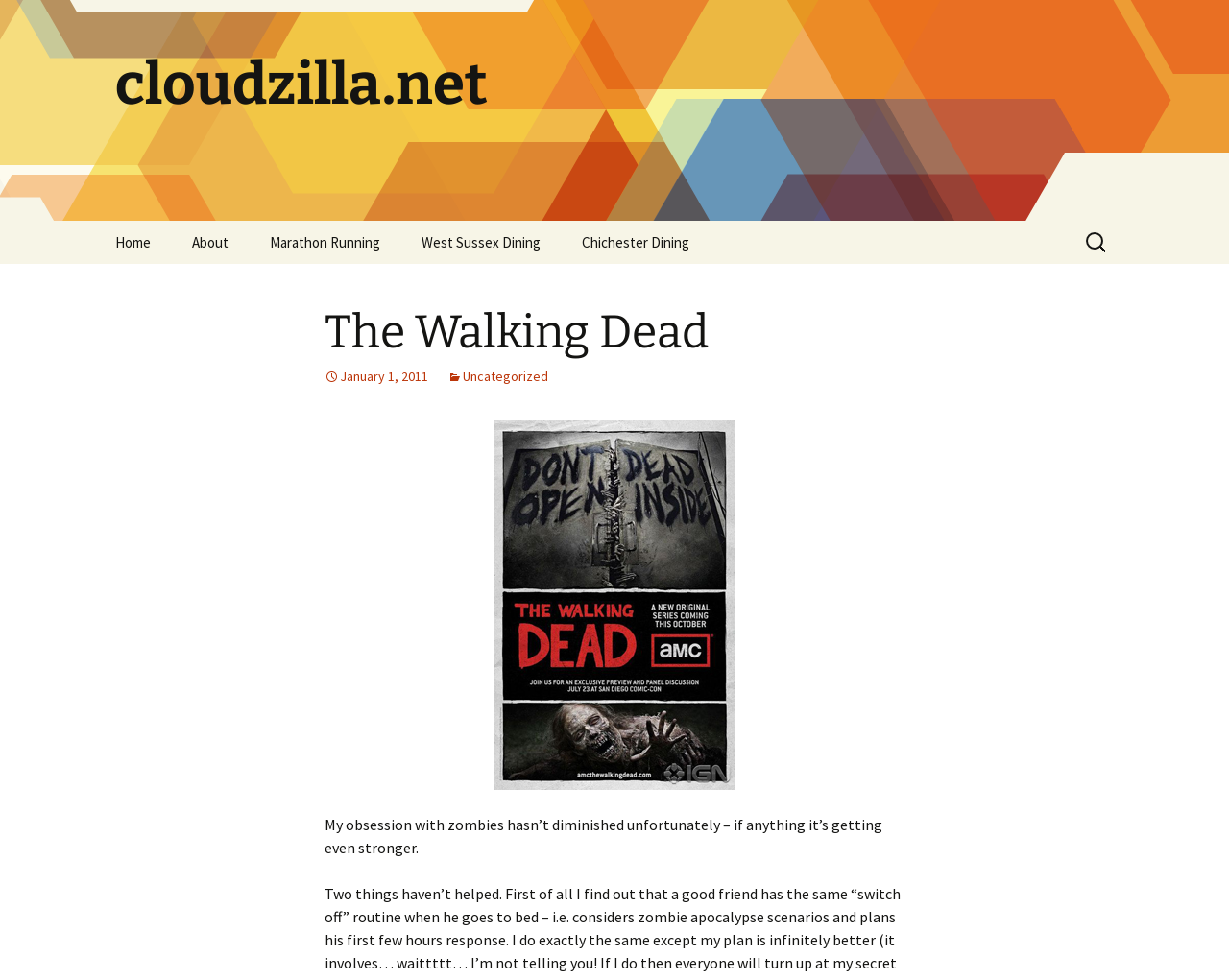Locate the UI element that matches the description Uncategorized in the webpage screenshot. Return the bounding box coordinates in the format (top-left x, top-left y, bottom-right x, bottom-right y), with values ranging from 0 to 1.

[0.364, 0.376, 0.446, 0.393]